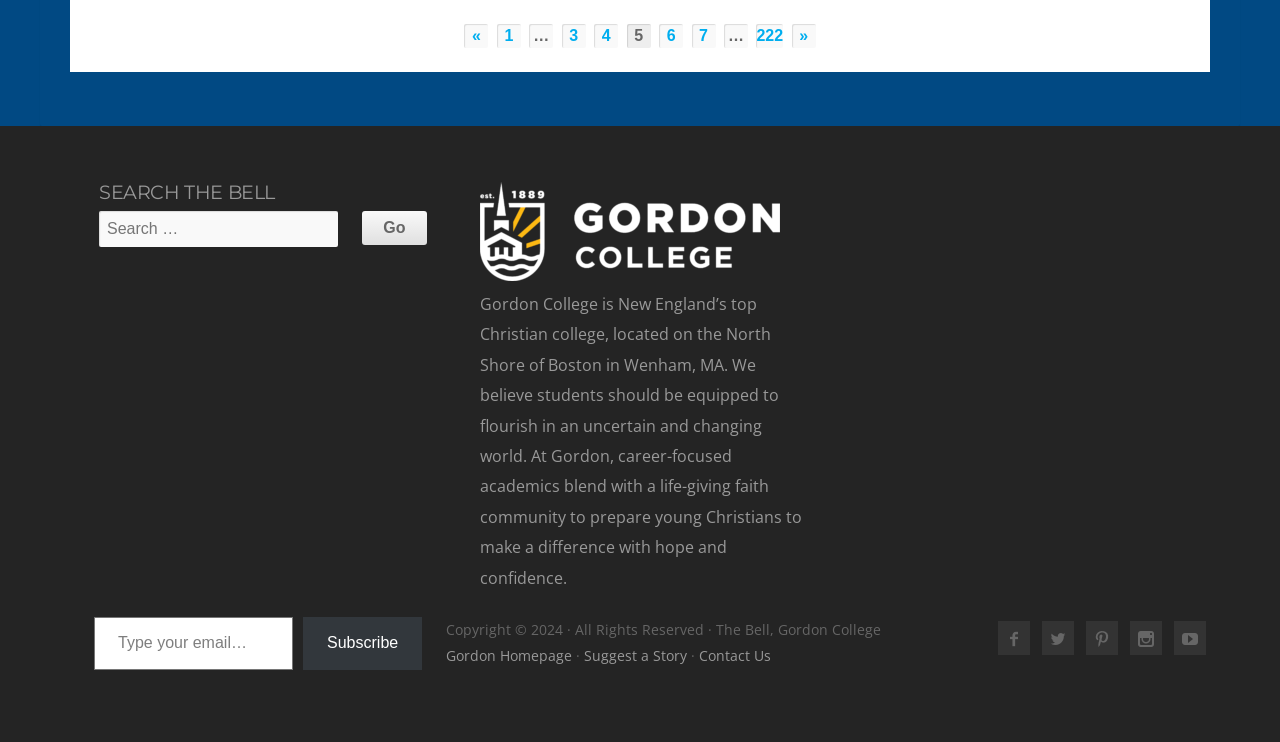Please determine the bounding box coordinates of the element to click in order to execute the following instruction: "Visit 'Christian Concepts'". The coordinates should be four float numbers between 0 and 1, specified as [left, top, right, bottom].

None